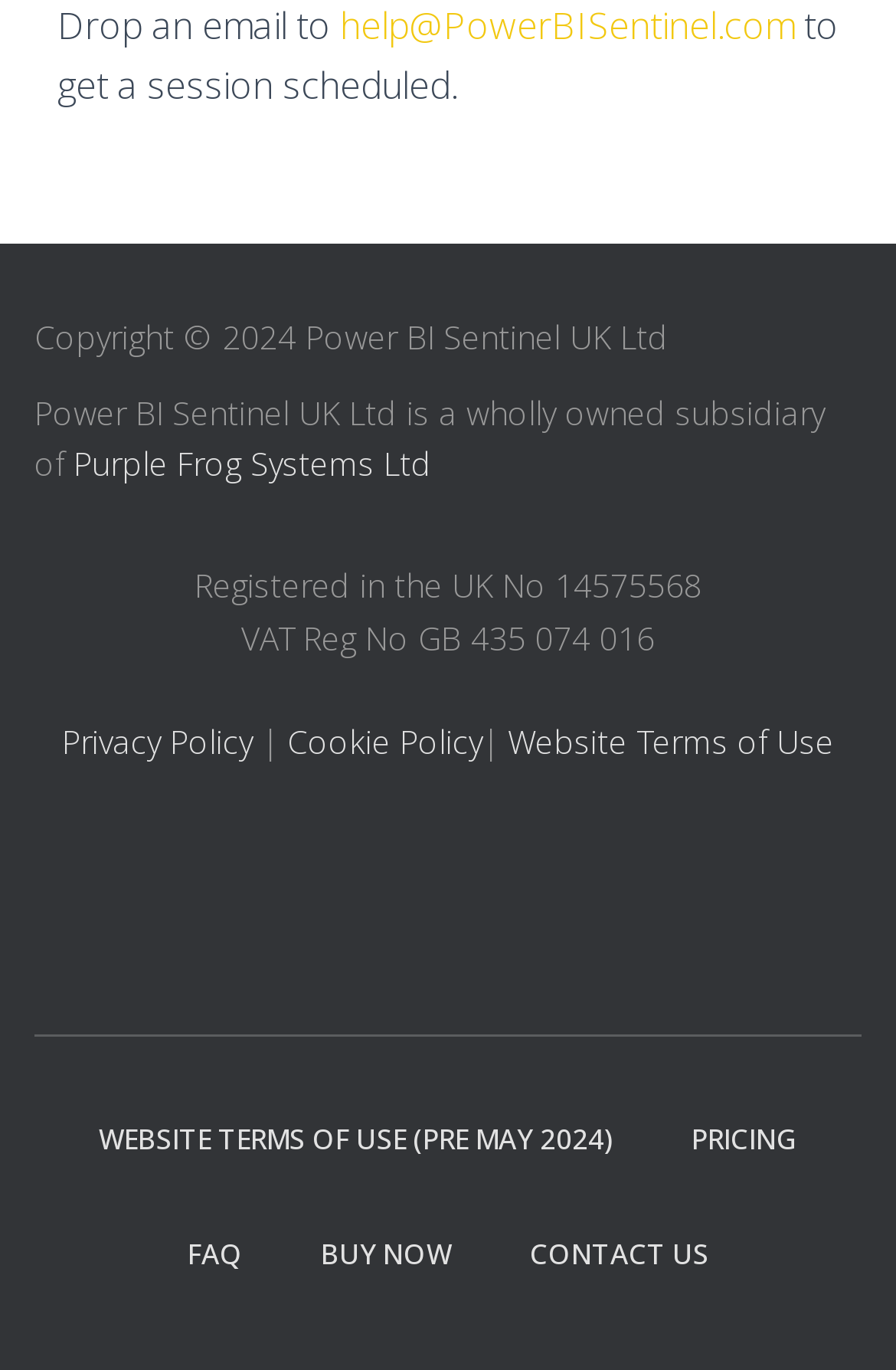Identify the bounding box coordinates of the region I need to click to complete this instruction: "buy now".

[0.319, 0.874, 0.542, 0.957]